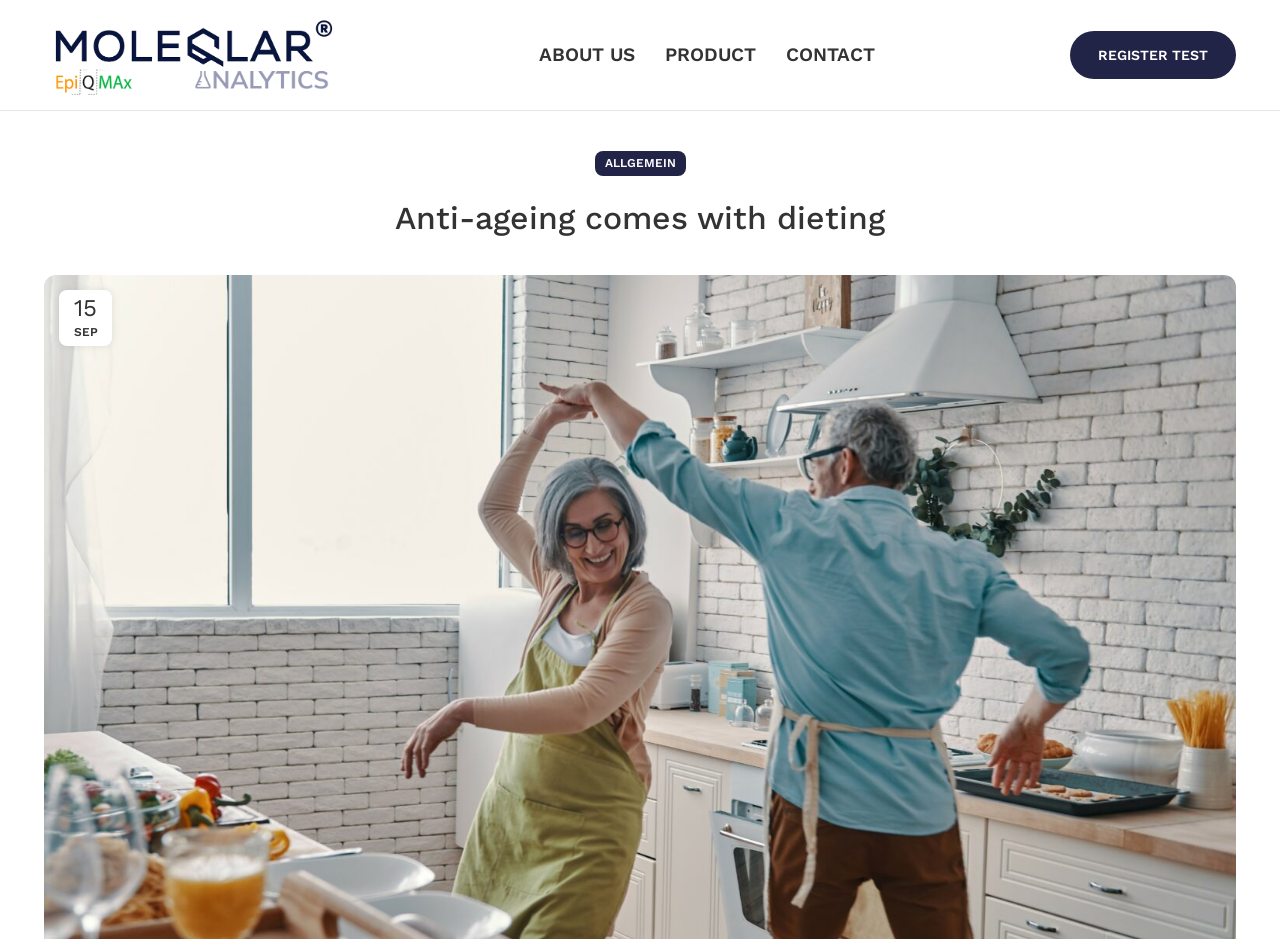Summarize the contents and layout of the webpage in detail.

The webpage appears to be about MoleQlar Analytics, specifically focusing on the topic of anti-ageing and dieting. At the top left corner, there is a logo of MoleQlar Analytics, which is an image. 

Below the logo, there is a main navigation menu that spans across the top of the page, containing three links: "ABOUT US", "PRODUCT", and "CONTACT", in that order from left to right. 

To the right of the navigation menu, there is a "REGISTER TEST" link. Below this link, there is a sub-link "ALLGEMEIN". 

The main content of the webpage starts with a heading that reads "Anti-ageing comes with dieting". This heading is positioned below the navigation menu and the "REGISTER TEST" link. 

Below the heading, there are two lines of text: "15" and "SEP", which appear to be a date, possibly indicating when the article or content was published.